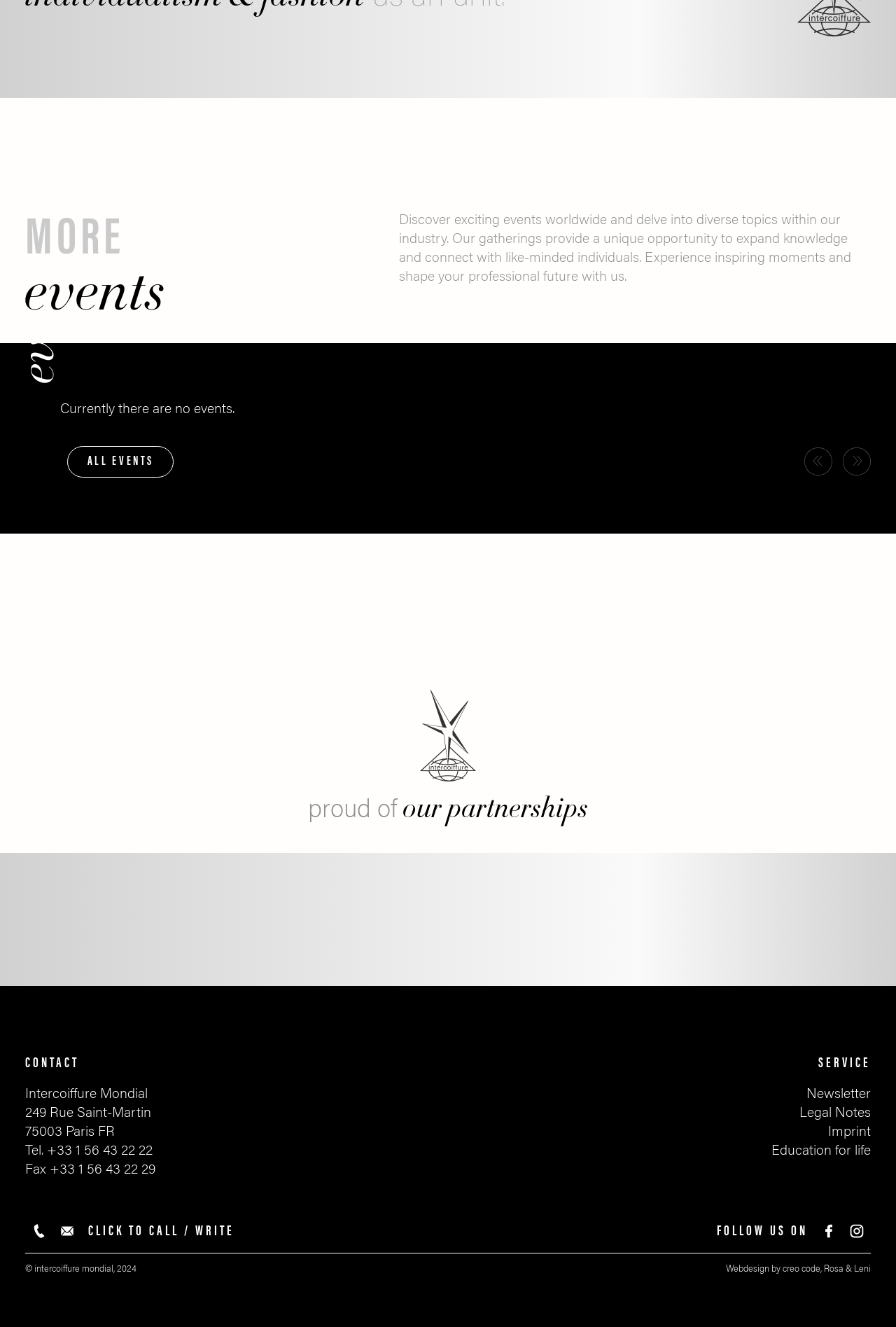Specify the bounding box coordinates of the element's area that should be clicked to execute the given instruction: "Click on CONTACT". The coordinates should be four float numbers between 0 and 1, i.e., [left, top, right, bottom].

[0.028, 0.795, 0.089, 0.807]